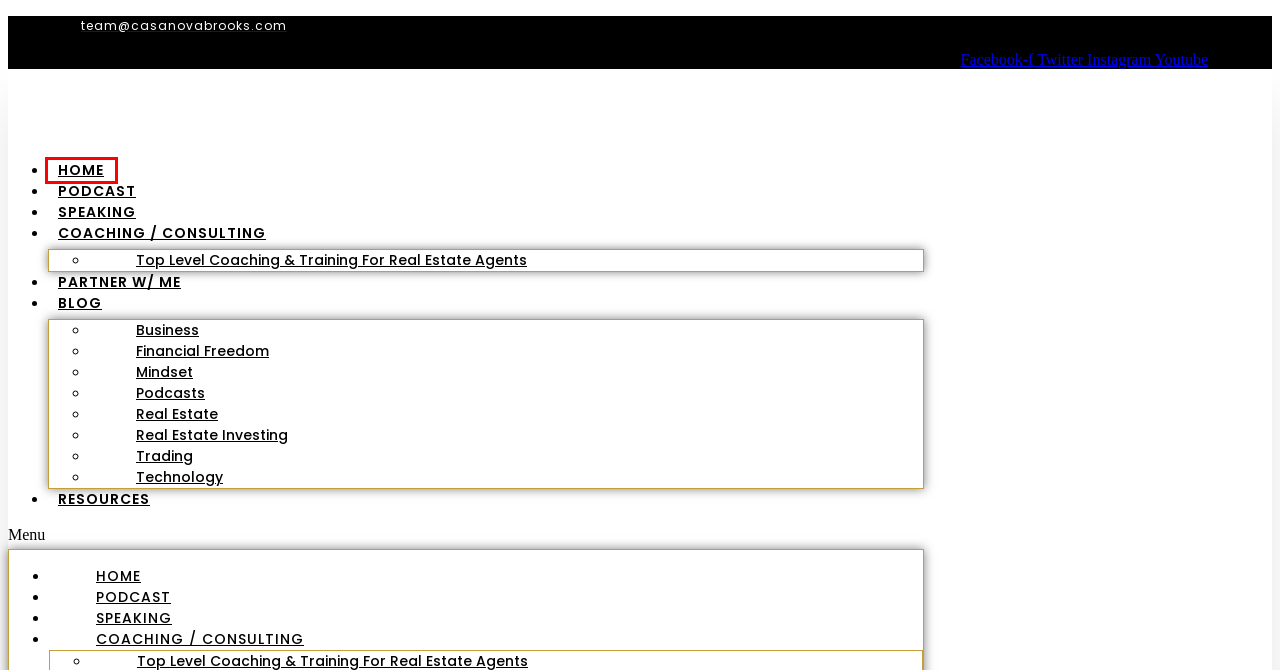Given a screenshot of a webpage with a red bounding box highlighting a UI element, choose the description that best corresponds to the new webpage after clicking the element within the red bounding box. Here are your options:
A. Trading Archives - Casanova Brooks
B. Financial Freedom Archives - Casanova Brooks
C. Business Archives - Casanova Brooks
D. Casanova Brooks - Business Strategist & Consultant
E. Partner with me – DreamNation Cards
F. DreamNation - Learn How To Turn Your Dreams Into Reality
G. Technology Archives - Casanova Brooks
H. Casanova Brooks- #1 Results Driven Real Estate Coach

D